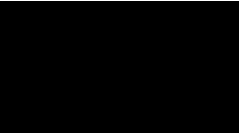What is the purpose of the image?
Provide a fully detailed and comprehensive answer to the question.

The caption states that the image is part of a section dedicated to educating readers about common pests and their potential impact on everyday life. This implies that the primary purpose of the image is to inform and educate readers about lice and their characteristics.